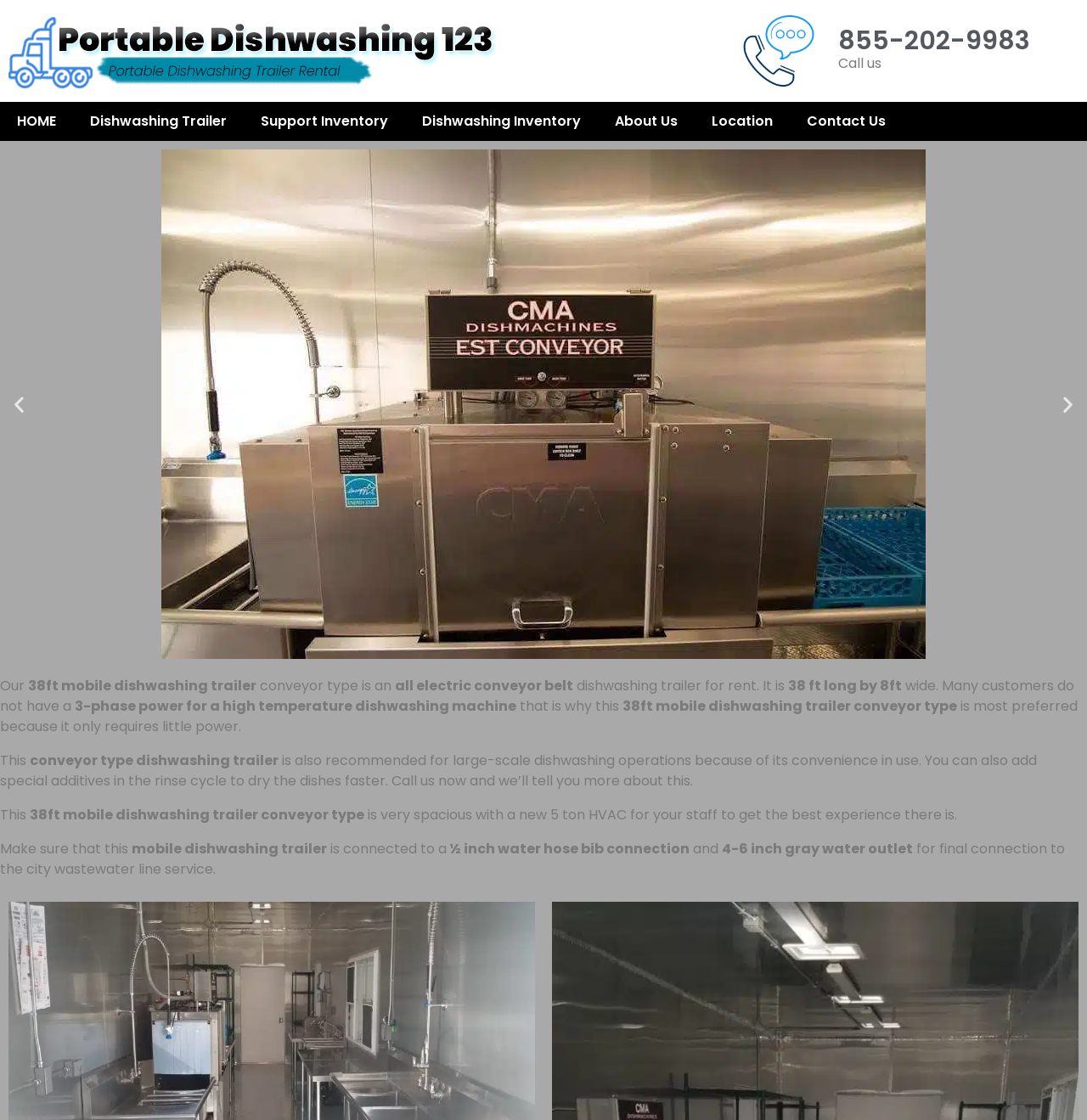Specify the bounding box coordinates of the region I need to click to perform the following instruction: "Call the phone number". The coordinates must be four float numbers in the range of 0 to 1, i.e., [left, top, right, bottom].

[0.771, 0.025, 0.992, 0.048]